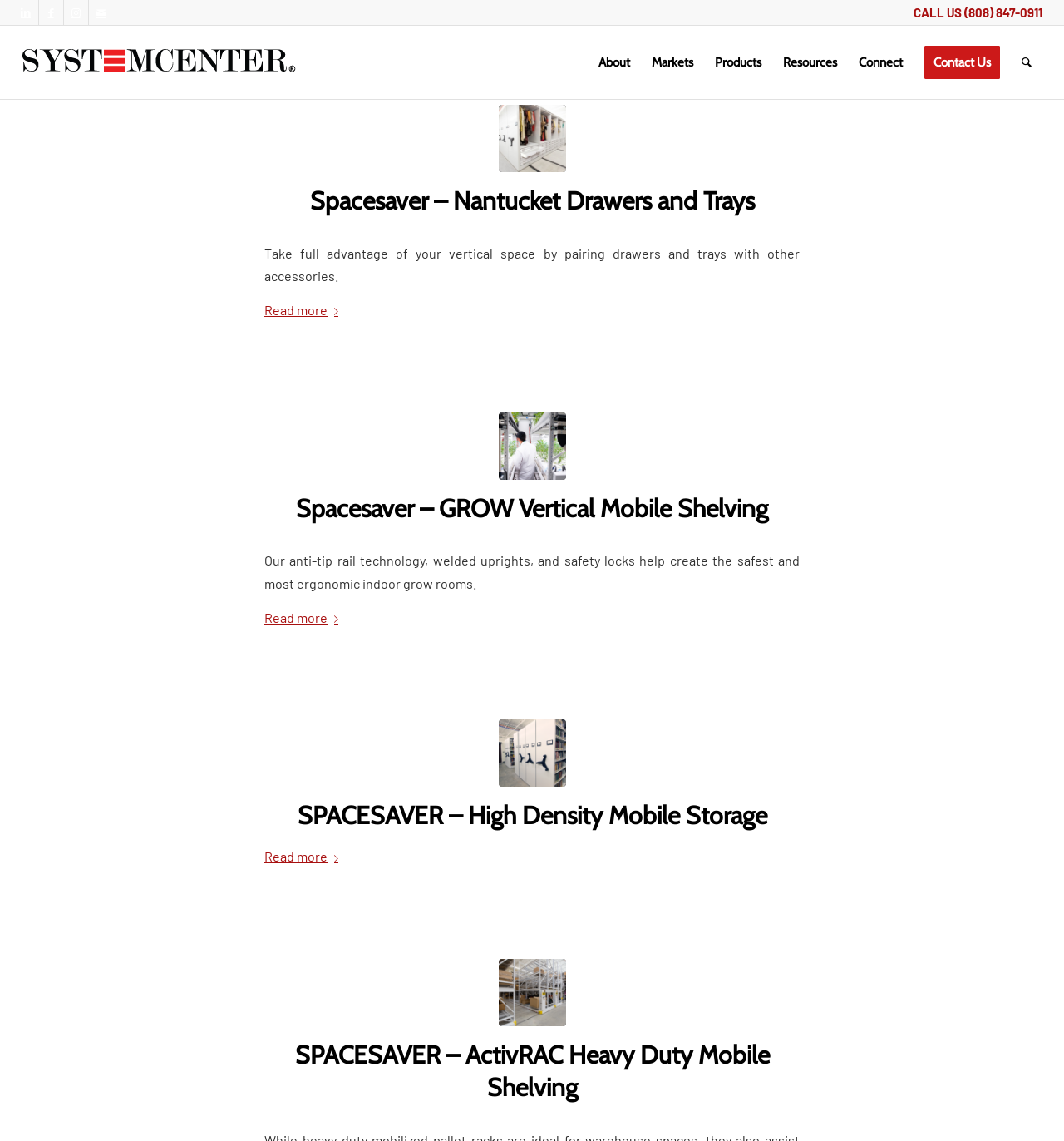What is the first menu item?
Please answer the question as detailed as possible based on the image.

The first menu item is 'About', which is located inside a menu item element with a bounding box coordinate of [0.553, 0.023, 0.603, 0.087]. It is the first item in the menu bar.